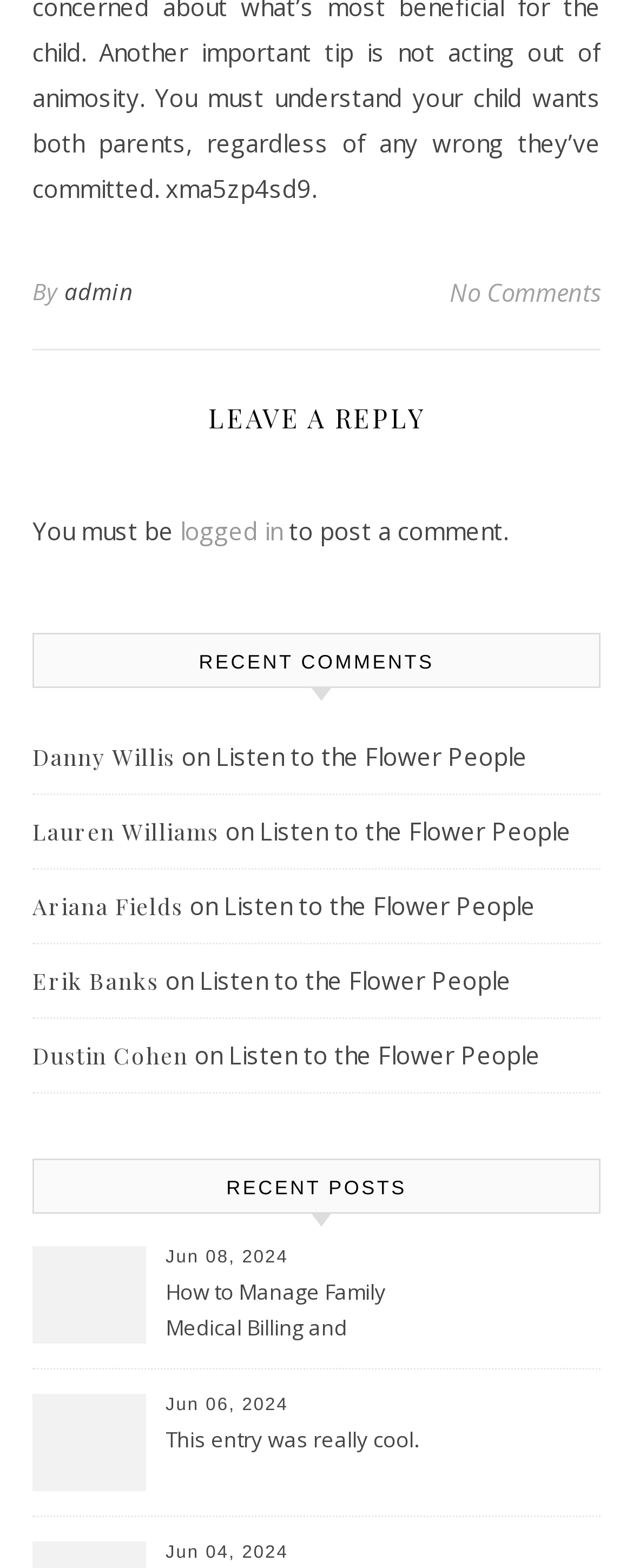Give a concise answer of one word or phrase to the question: 
What is the common topic of the comments listed under 'RECENT COMMENTS'?

Listen to the Flower People